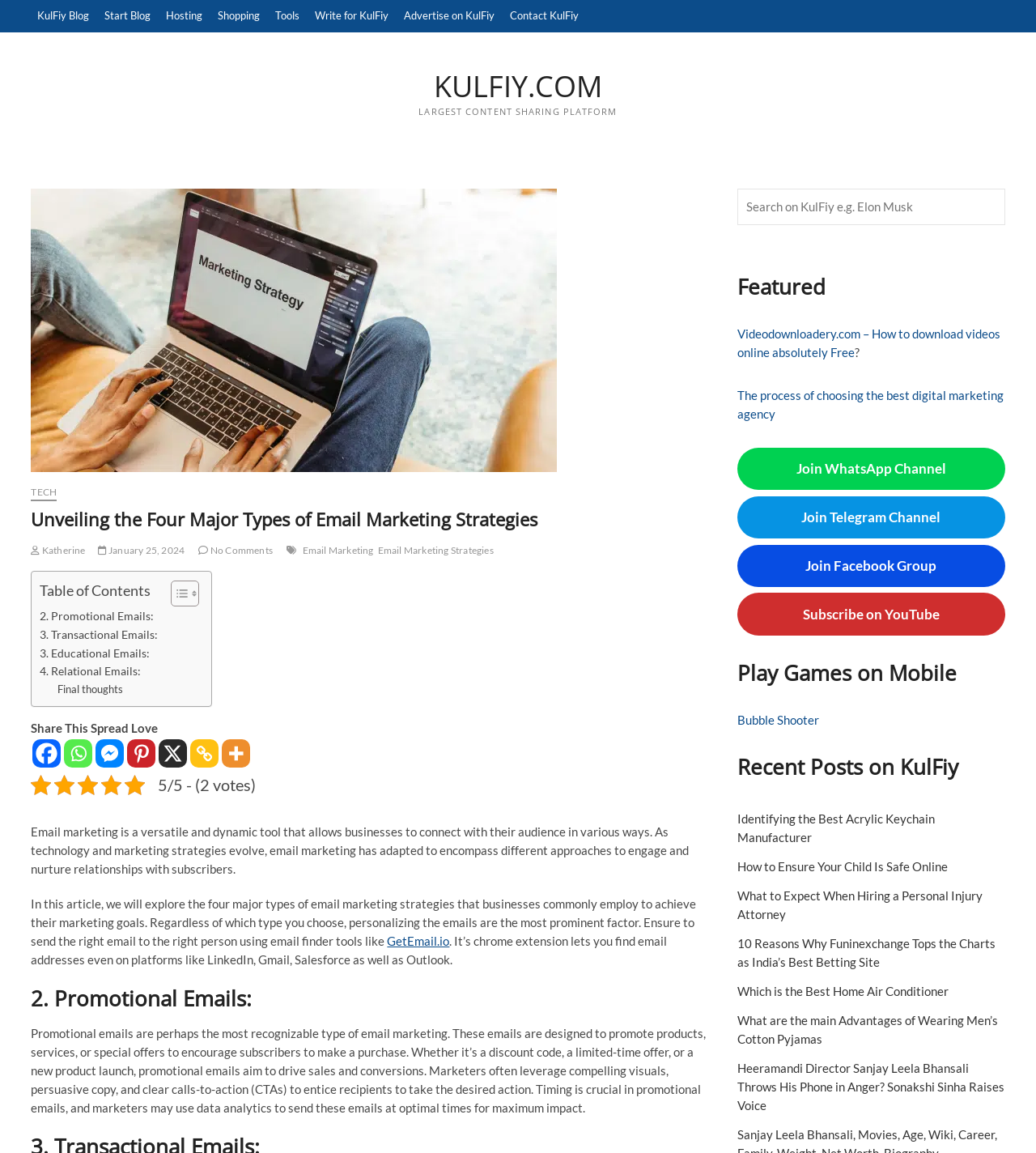Identify the bounding box coordinates of the section that should be clicked to achieve the task described: "Search for something".

[0.711, 0.164, 0.97, 0.216]